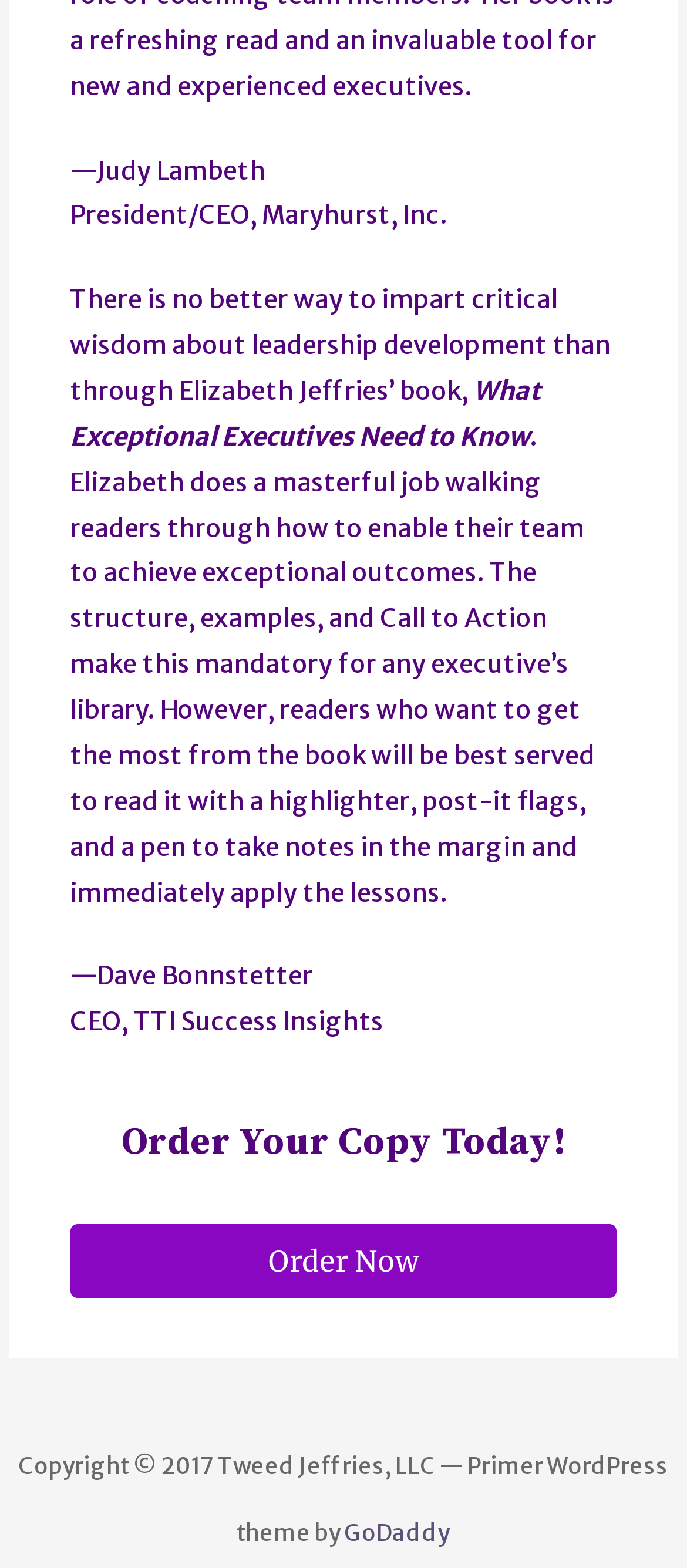Respond to the question below with a single word or phrase:
Who is the author of this book?

Elizabeth Jeffries